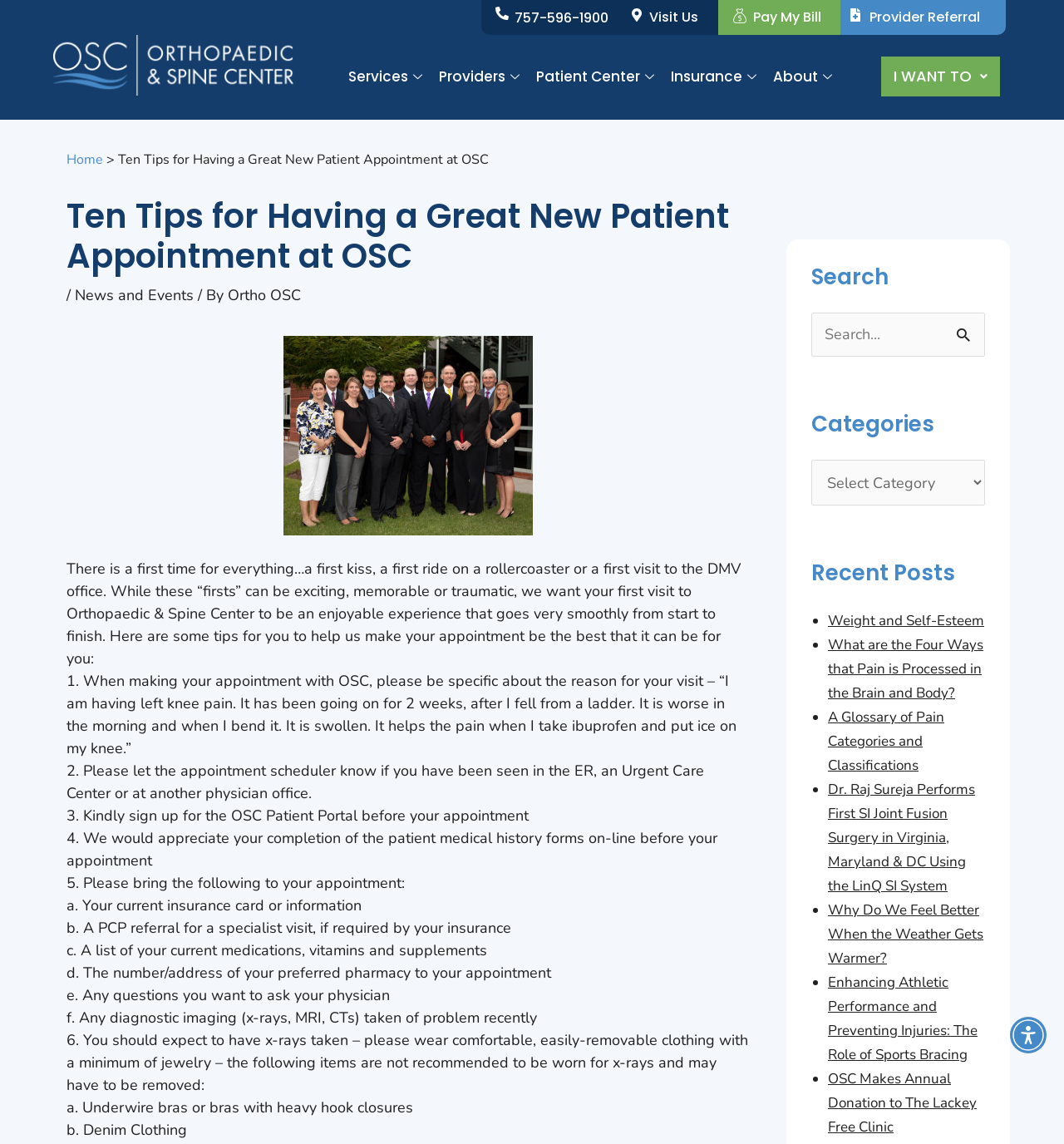What is the purpose of the search bar?
Based on the image, answer the question with as much detail as possible.

I inferred the purpose of the search bar by looking at its location and the text next to it, which says 'Search for:', indicating that it is used to search for content on the webpage.